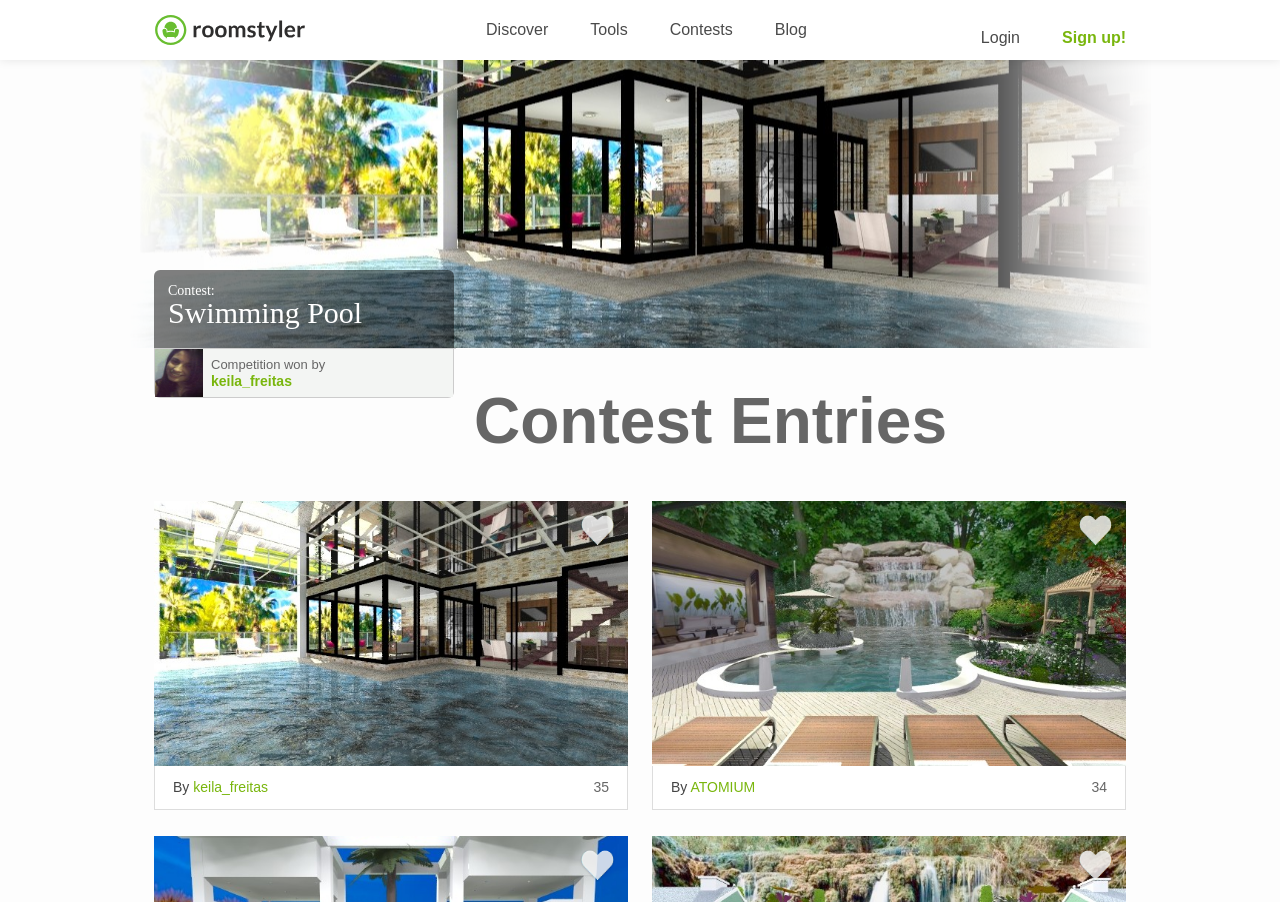Give a full account of the webpage's elements and their arrangement.

This webpage is about a swimming pool design contest on Roomstyler. At the top, there are several links, including "Discover", "Tools", "Contests", "Blog", "Login", and "Sign up!". Below these links, there is a heading that reads "Swimming Pool" with a link to the contest and an image beside it. 

To the right of the heading, there is a text that says "Competition won by" followed by a link to the winner's profile, "keila_freitas". Below this, there is a heading that reads "Contest Entries" spanning across the page. 

Under the "Contest Entries" heading, there are three rows of contest entries. Each entry consists of a link and an image. The images are positioned to the left of the links. The first row has one entry, the second row has two entries, and the third row has two entries as well. 

Below each image, there is a text that says "By" followed by a link to the designer's profile and a rating number. The designers' profiles mentioned are "keila_freitas" and "ATOMIUM", and their corresponding ratings are "35" and "34", respectively.